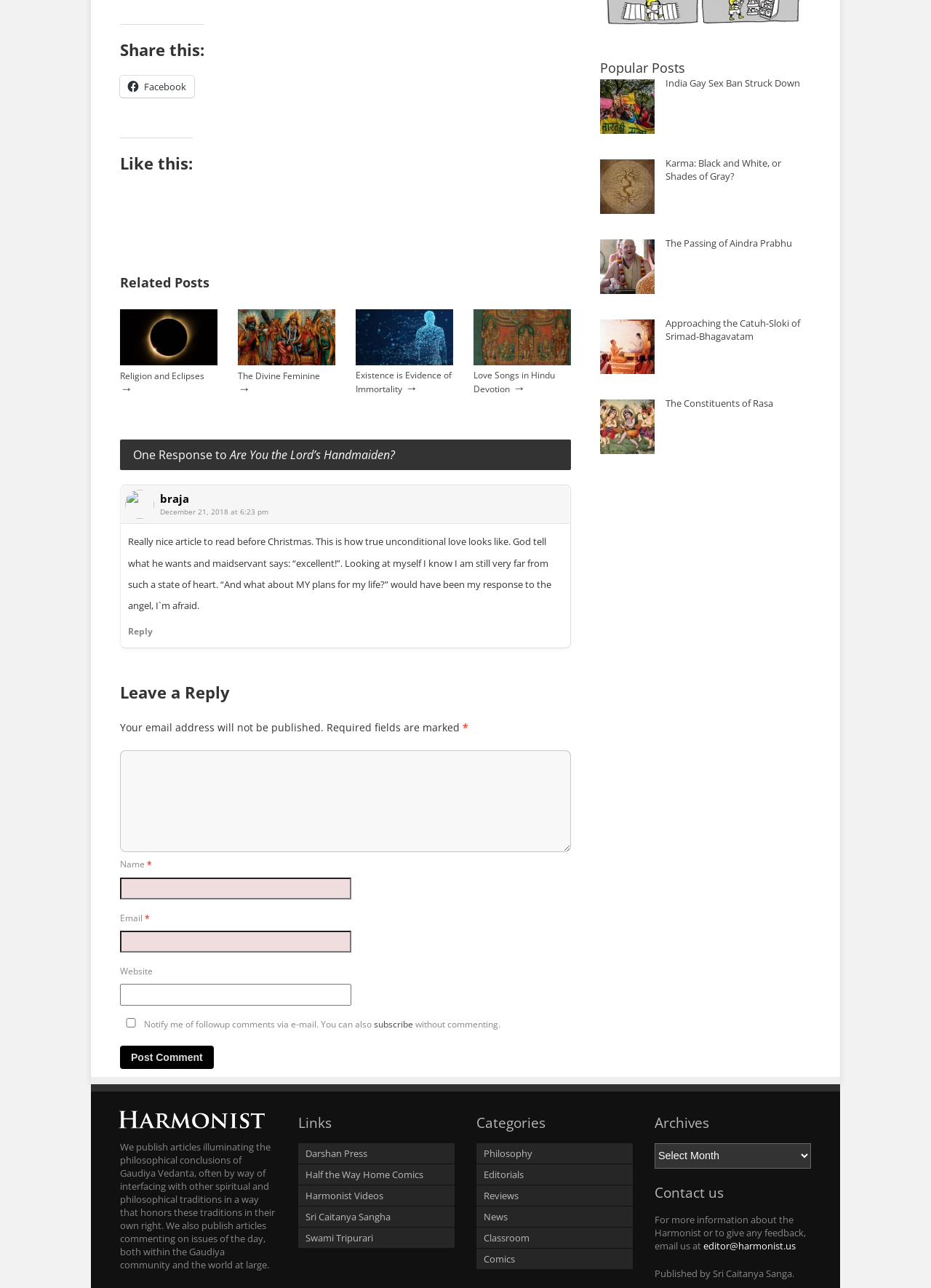Locate the bounding box coordinates of the element that needs to be clicked to carry out the instruction: "Leave a reply". The coordinates should be given as four float numbers ranging from 0 to 1, i.e., [left, top, right, bottom].

[0.129, 0.53, 0.614, 0.546]